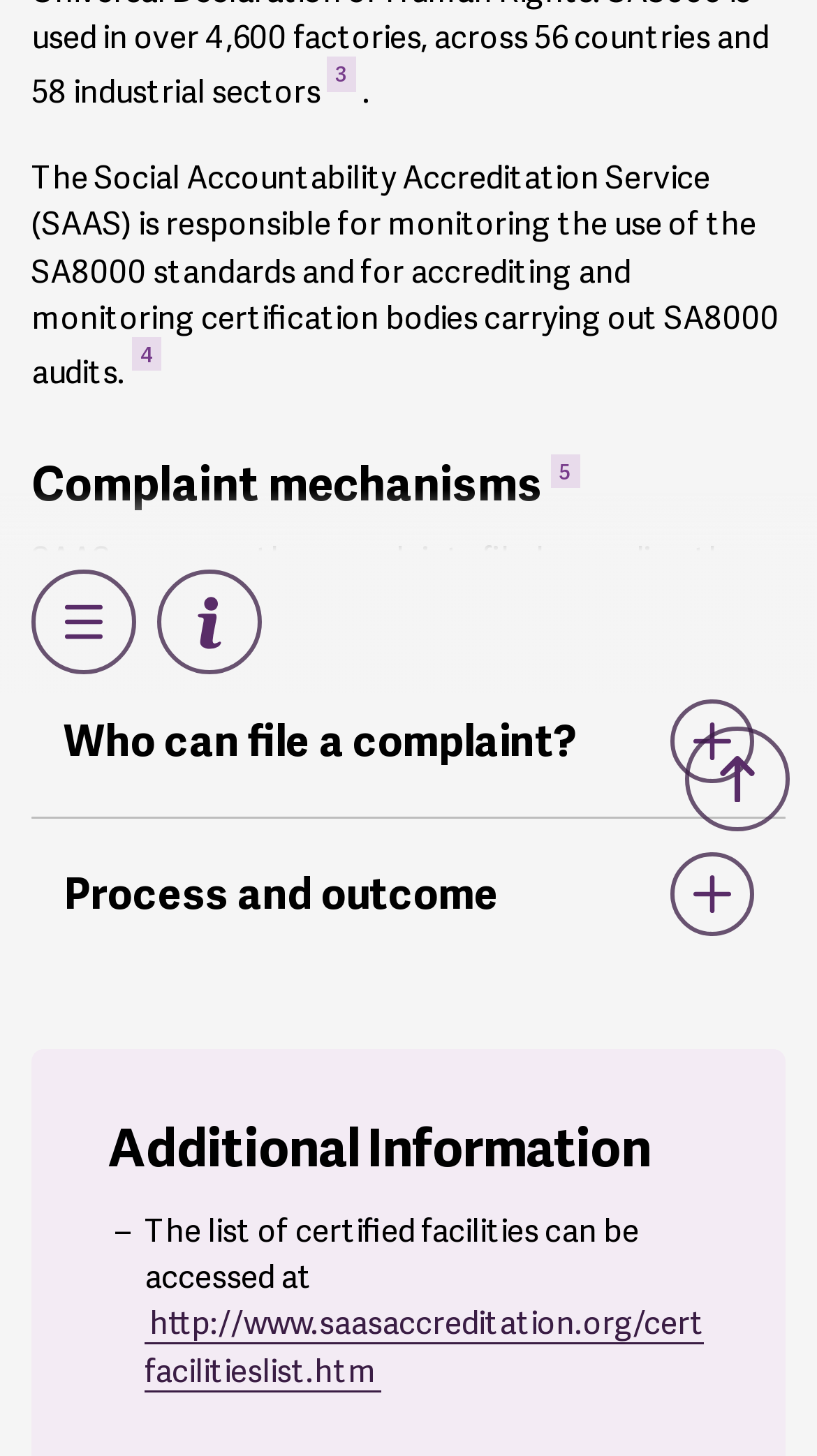Please determine the bounding box of the UI element that matches this description: All Time Low. The coordinates should be given as (top-left x, top-left y, bottom-right x, bottom-right y), with all values between 0 and 1.

None